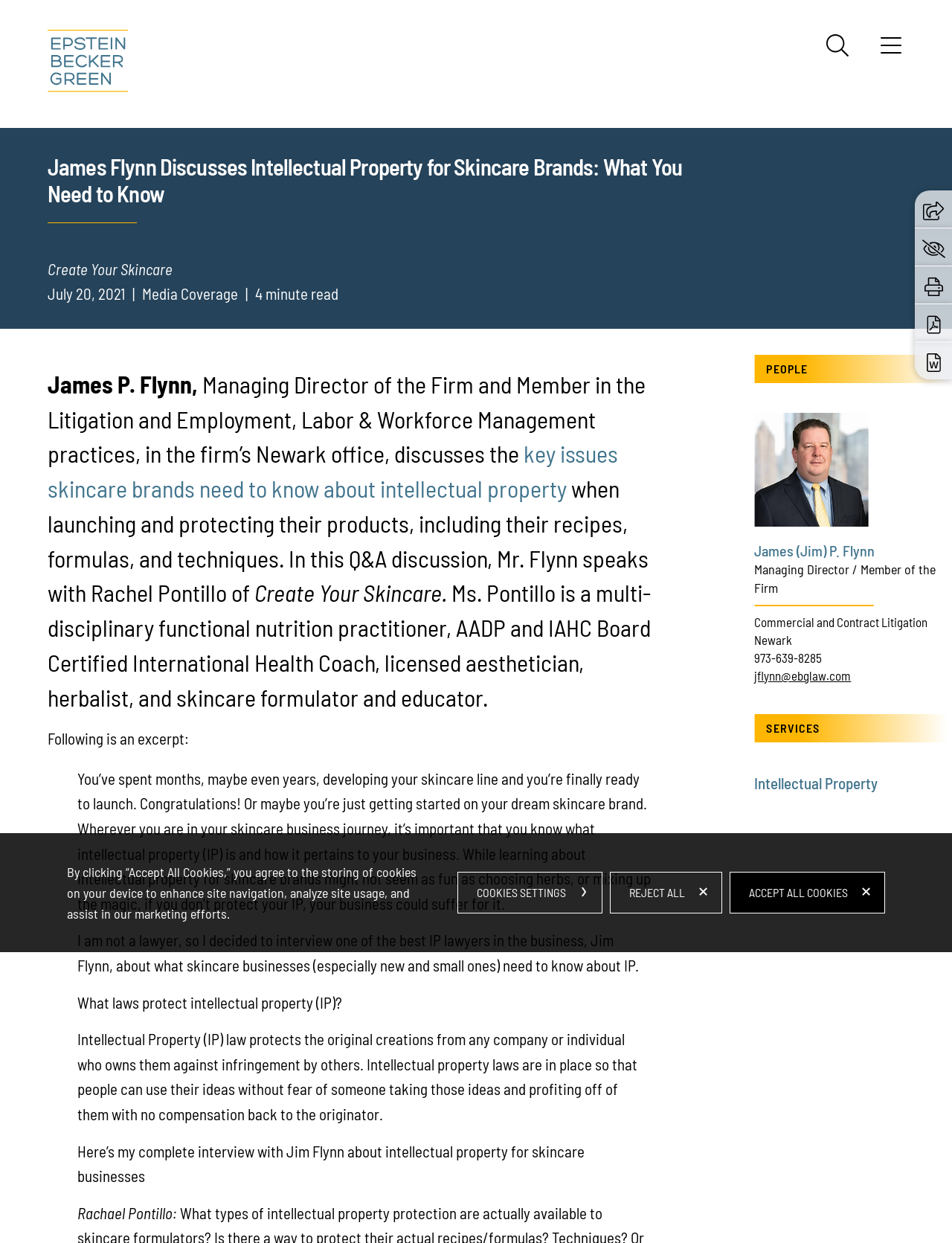Show the bounding box coordinates for the HTML element as described: "973-639-8285".

[0.793, 0.603, 0.864, 0.615]